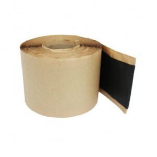Offer an in-depth caption that covers the entire scene depicted in the image.

The image showcases a roll of Densoclad 70HT tape, a protective tape designed for various applications including the safeguarding of pipes, joints, and fittings. The tape features a robust, yet flexible PVC backing, making it ideal for both hand and machine application. Its reliable polymer bitumen compound ensures excellent adhesion, providing a resilient barrier against environmental factors. The product is particularly effective in resisting corrosion, making it suitable for a wide range of industrial uses. Positioned within a product catalog that highlights its availability in the UAE, this tape is essential for those seeking durable and high-performance corrosion protection solutions.